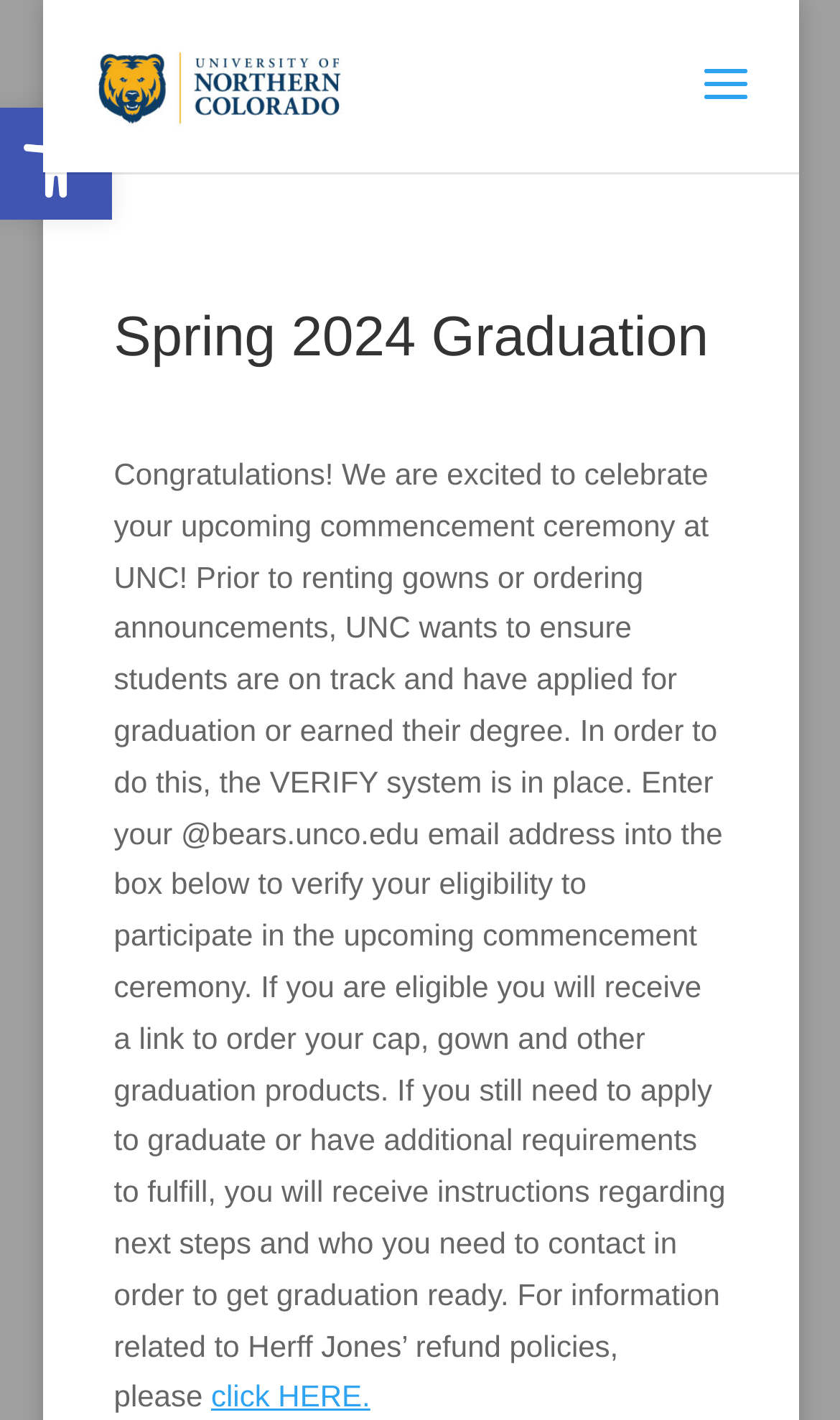What is the purpose of the VERIFY system?
From the details in the image, answer the question comprehensively.

The VERIFY system is in place to ensure students are on track and have applied for graduation or earned their degree, prior to renting gowns or ordering announcements, as stated in the paragraph on the webpage.